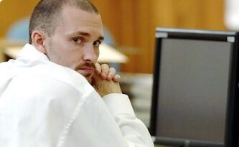In what year was Michael Tisius executed?
Look at the image and construct a detailed response to the question.

According to the caption, Michael Tisius was executed in Missouri on June 6, 2023, which provides the answer to this question.